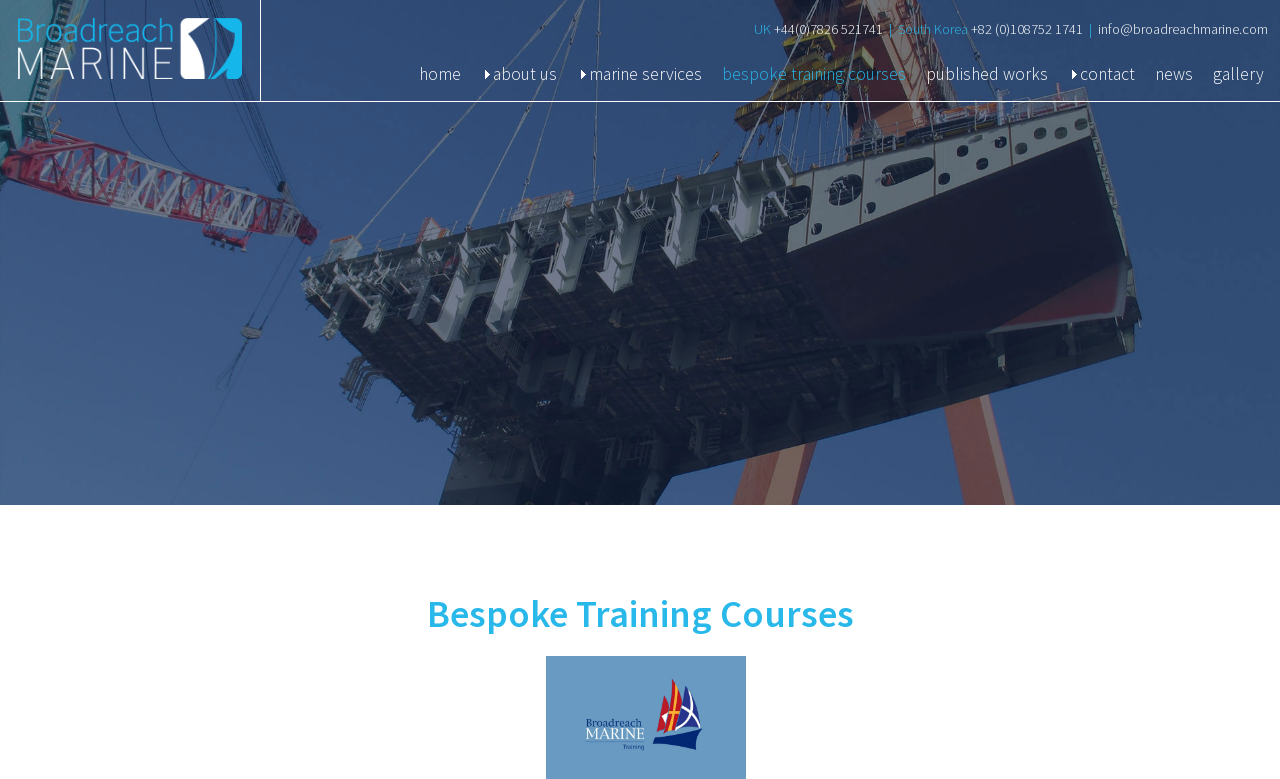Analyze the image and provide a detailed answer to the question: What is the company name?

I found the company name by looking at the top-left corner of the webpage, where there is a logo and a link with the text 'Broadreach Marine'. This suggests that the company name is Broadreach Marine.